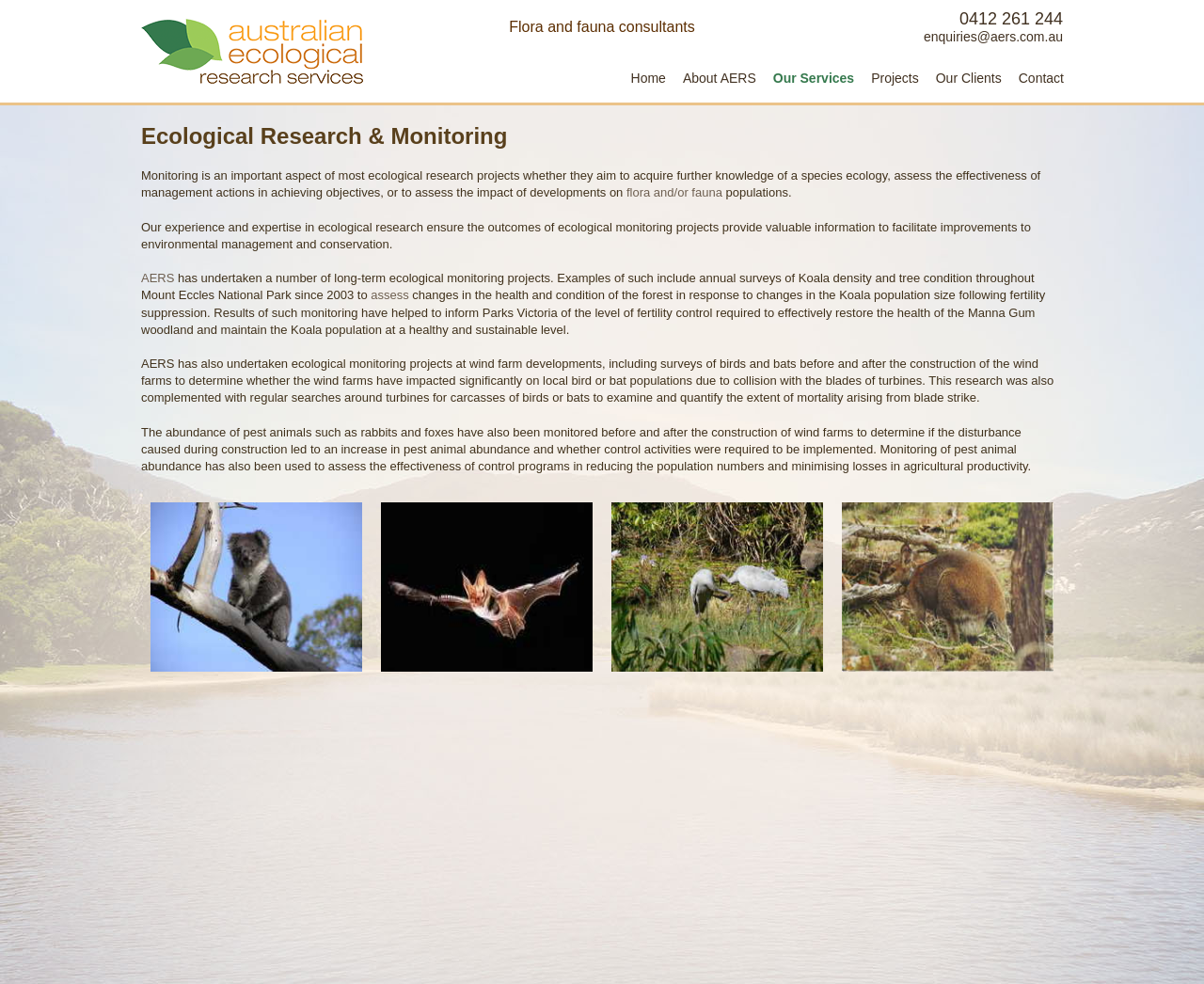Answer in one word or a short phrase: 
What is the company name on the top-left corner?

AERS